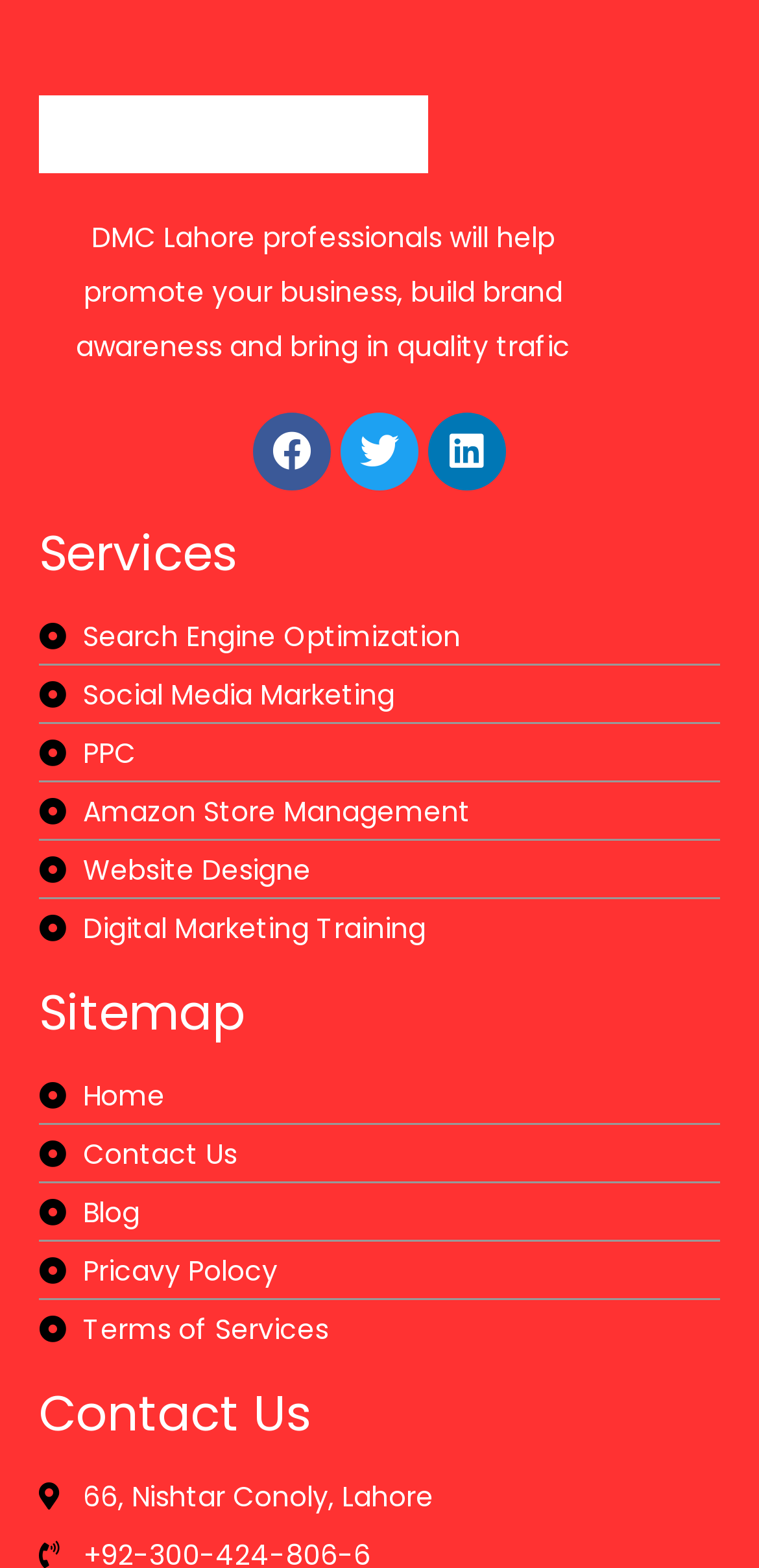Please provide a one-word or phrase answer to the question: 
How many links are in the Sitemap section?

3